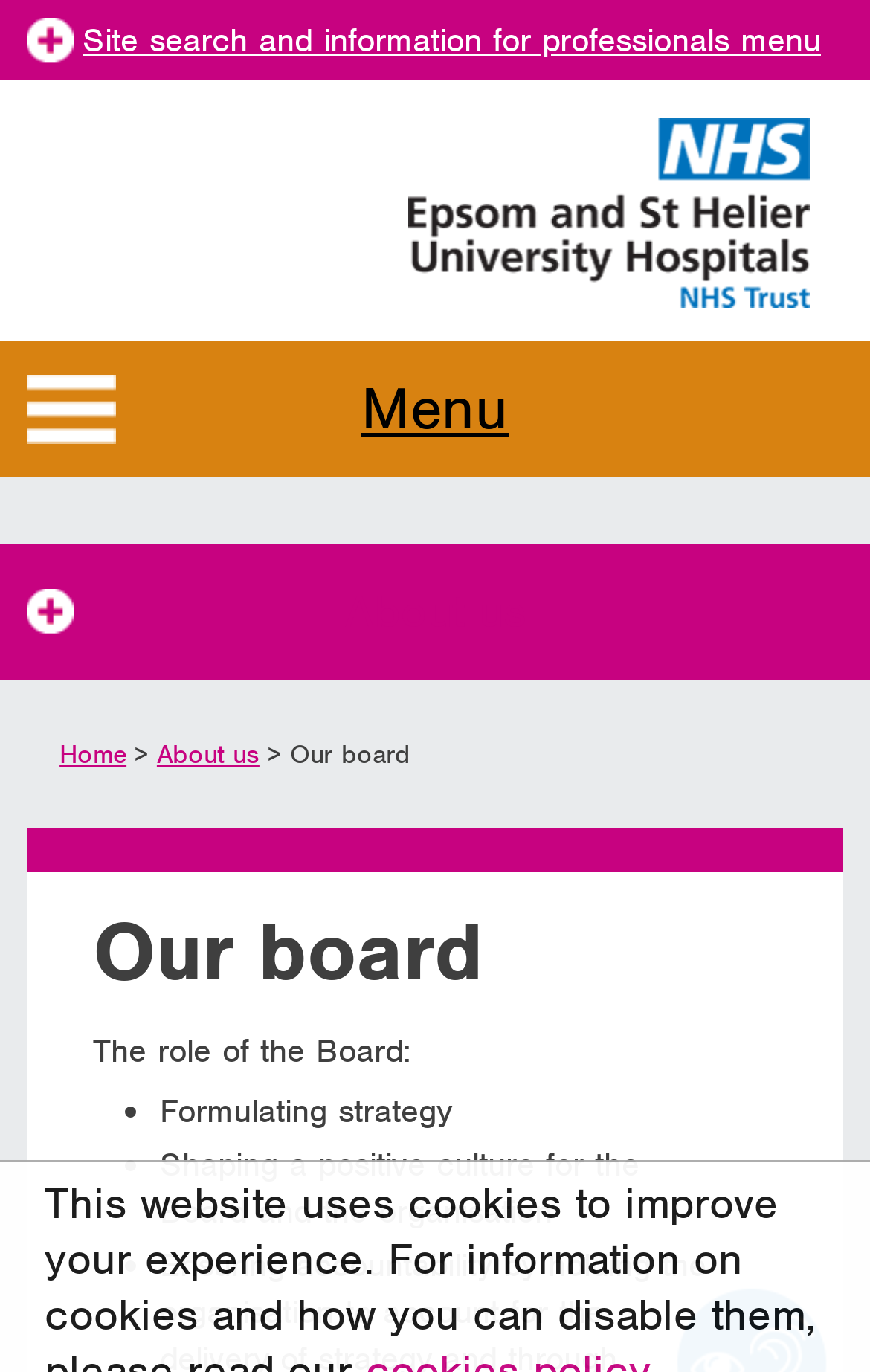What is the position of the search link?
Please provide a single word or phrase as your answer based on the image.

Top right